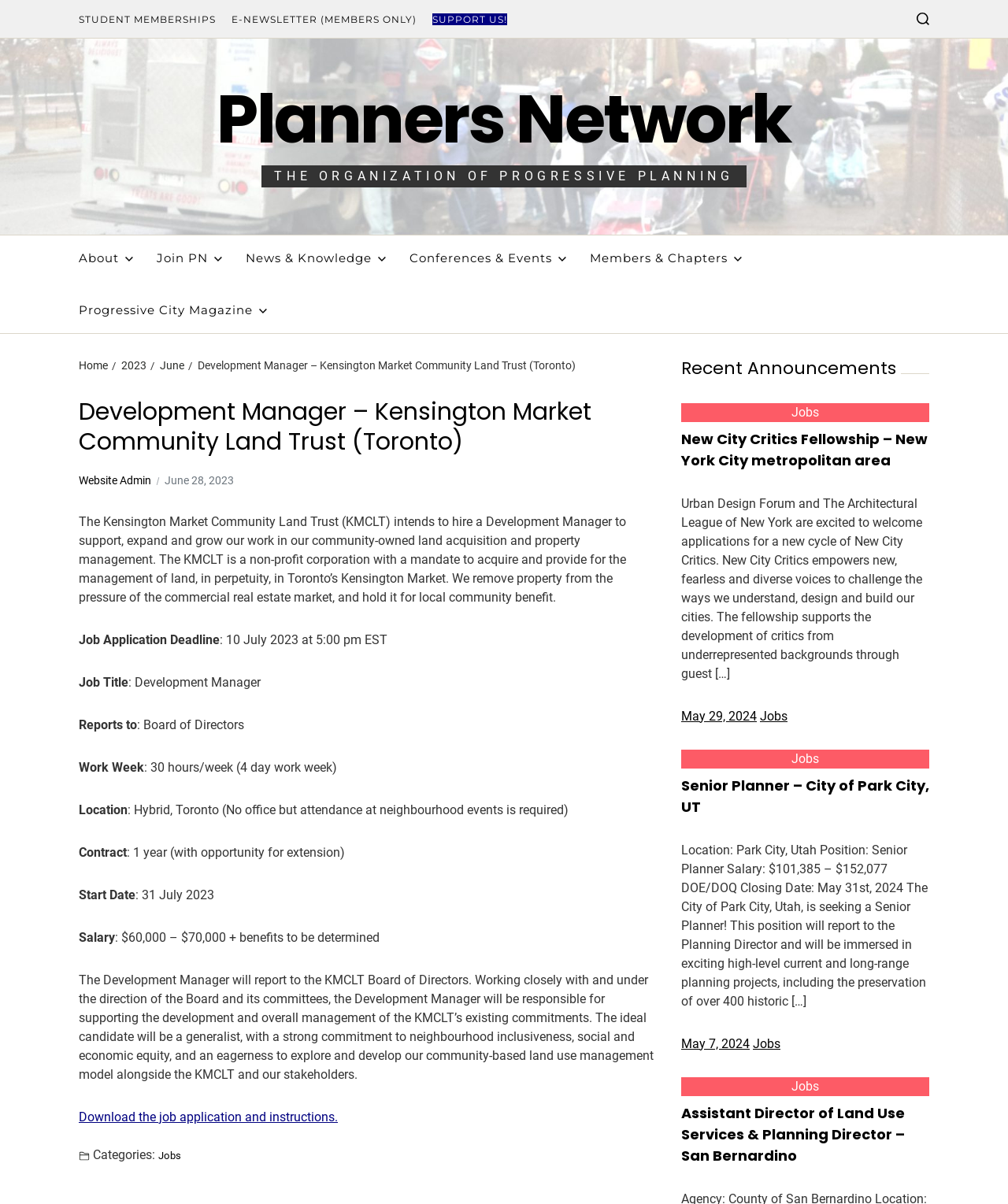Determine the bounding box coordinates for the HTML element described here: "About".

[0.078, 0.196, 0.132, 0.233]